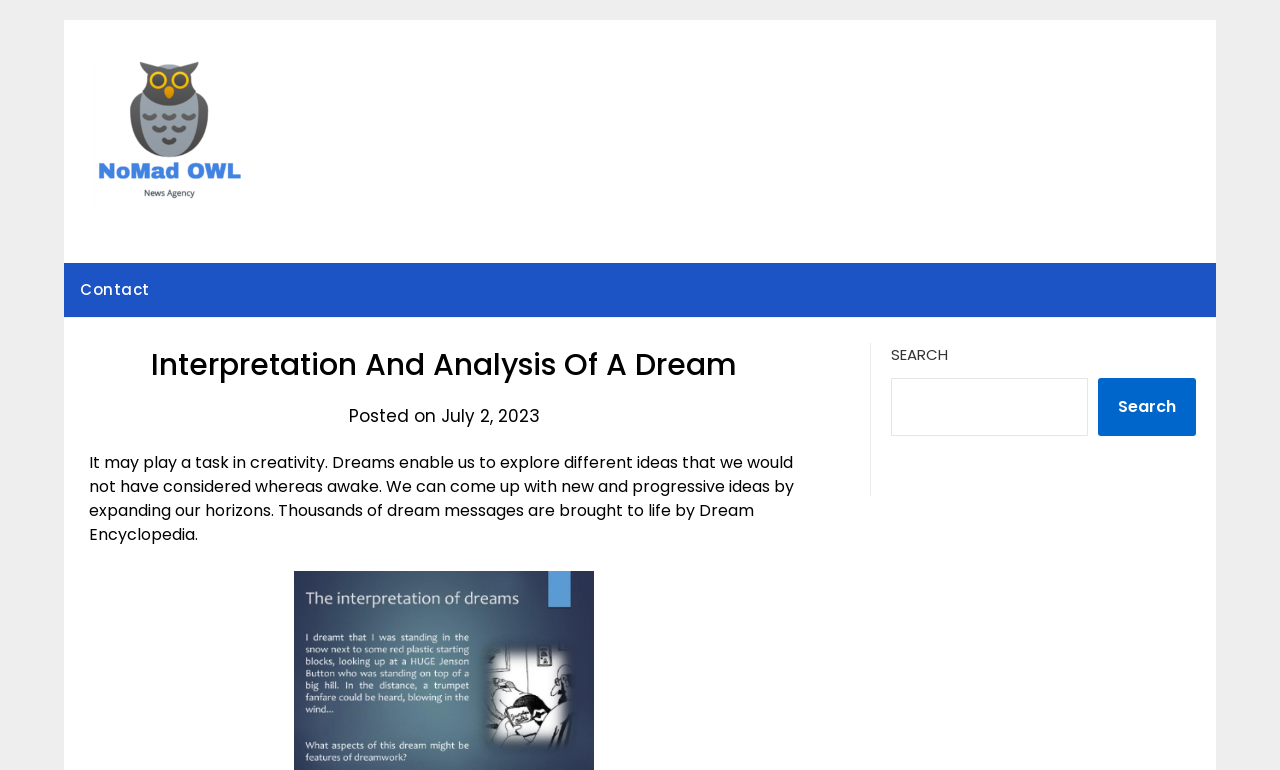Using the format (top-left x, top-left y, bottom-right x, bottom-right y), provide the bounding box coordinates for the described UI element. All values should be floating point numbers between 0 and 1: Search

[0.858, 0.491, 0.934, 0.566]